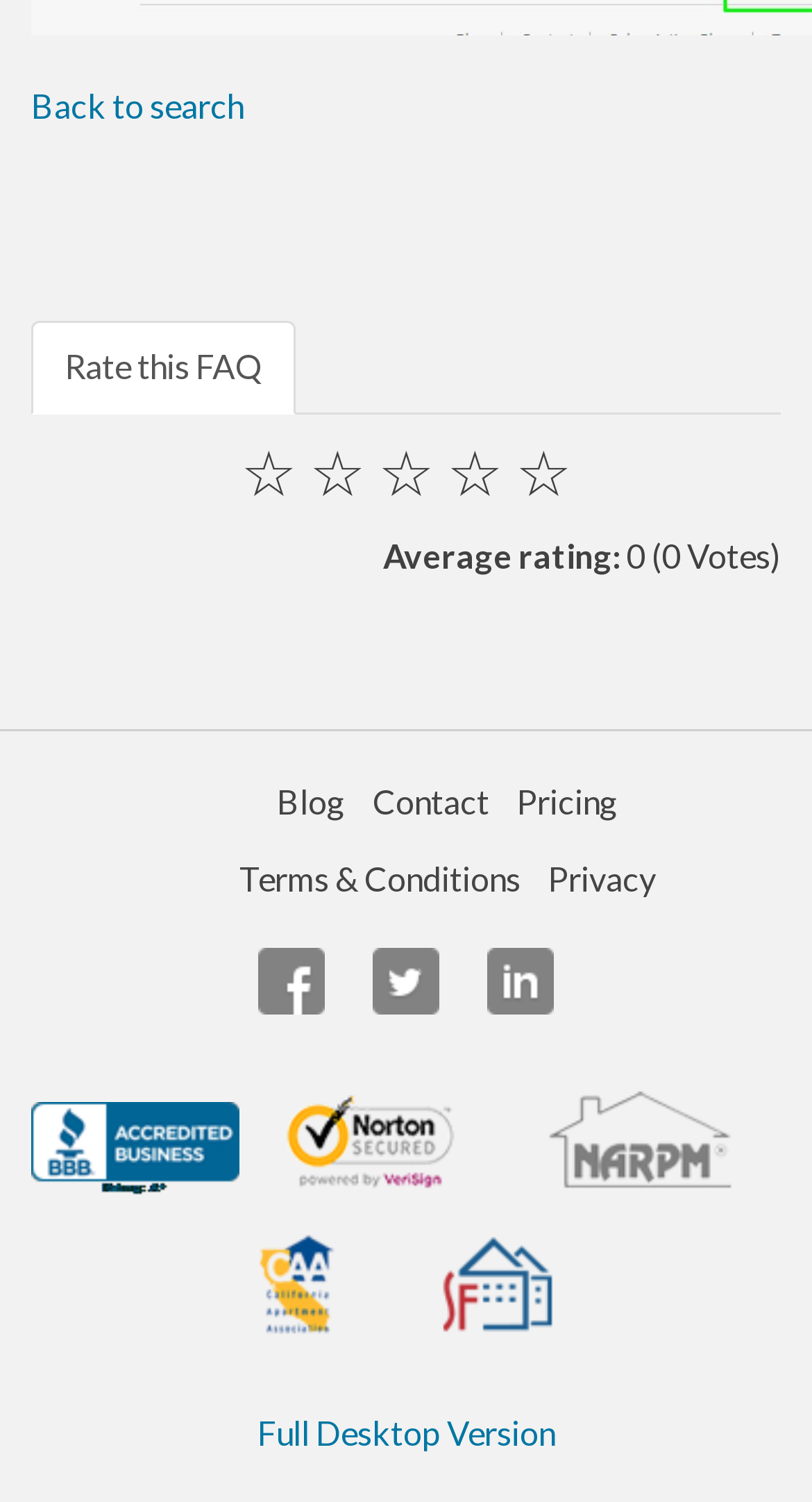What is the average rating of this FAQ?
Examine the screenshot and reply with a single word or phrase.

No rating